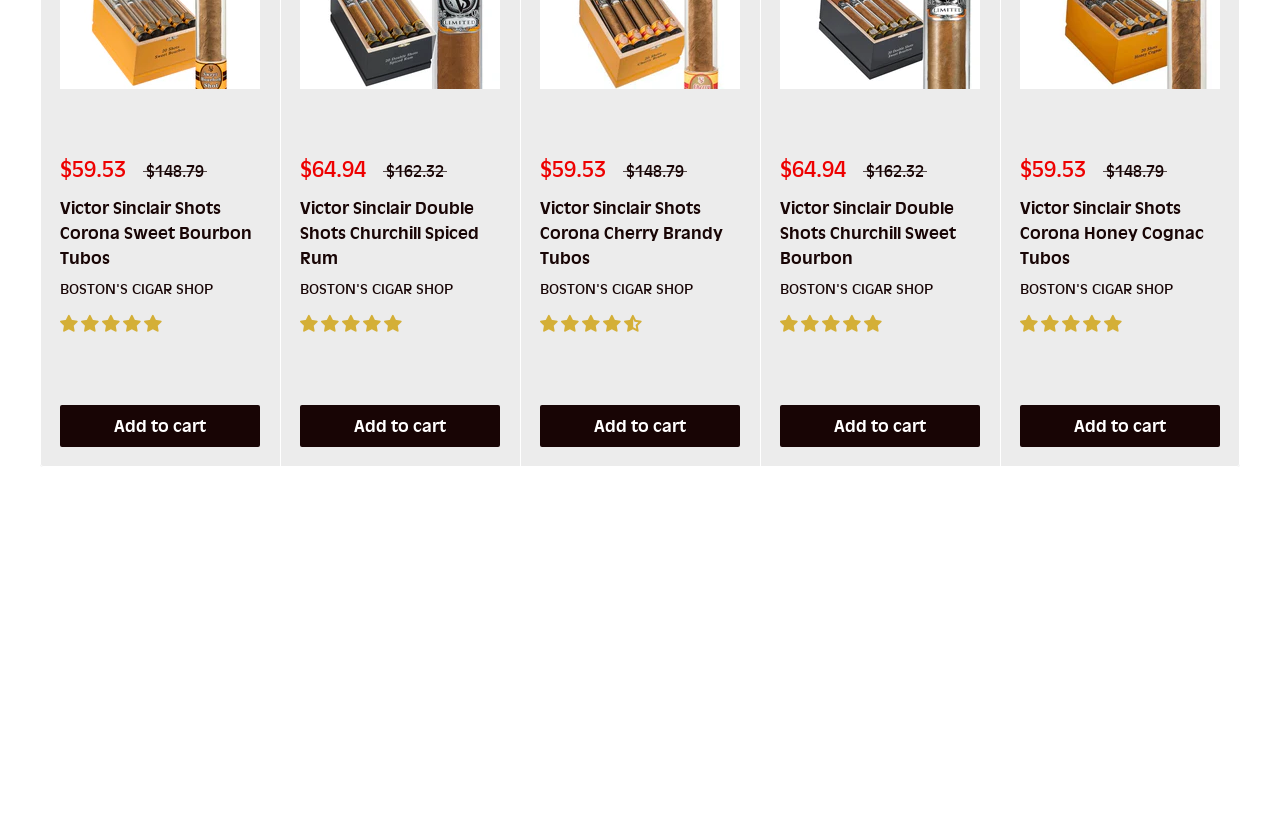Could you indicate the bounding box coordinates of the region to click in order to complete this instruction: "Click on the 'Add to cart' button".

[0.047, 0.486, 0.203, 0.536]